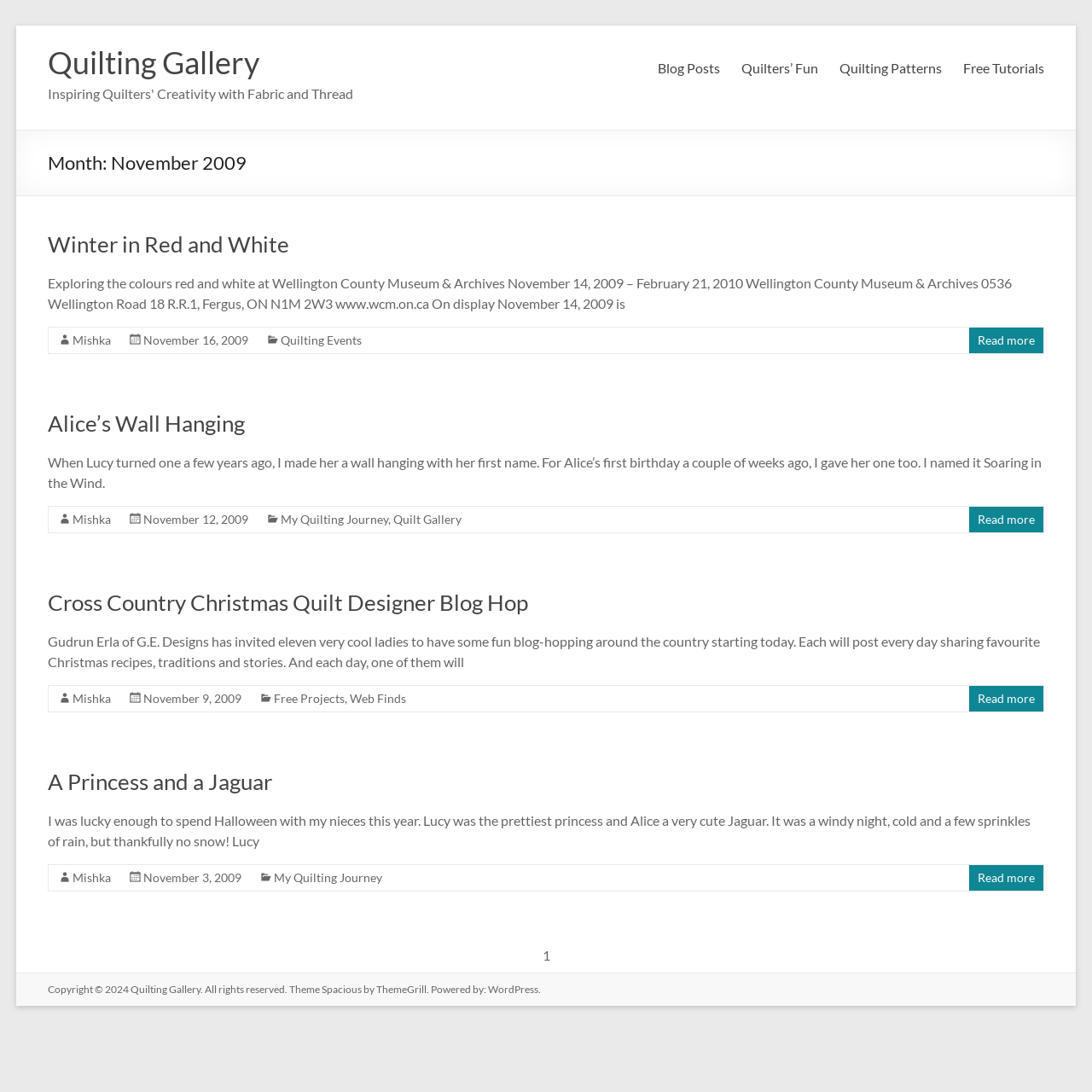Can you determine the bounding box coordinates of the area that needs to be clicked to fulfill the following instruction: "Visit 'Quilters’ Fun'"?

[0.679, 0.051, 0.749, 0.074]